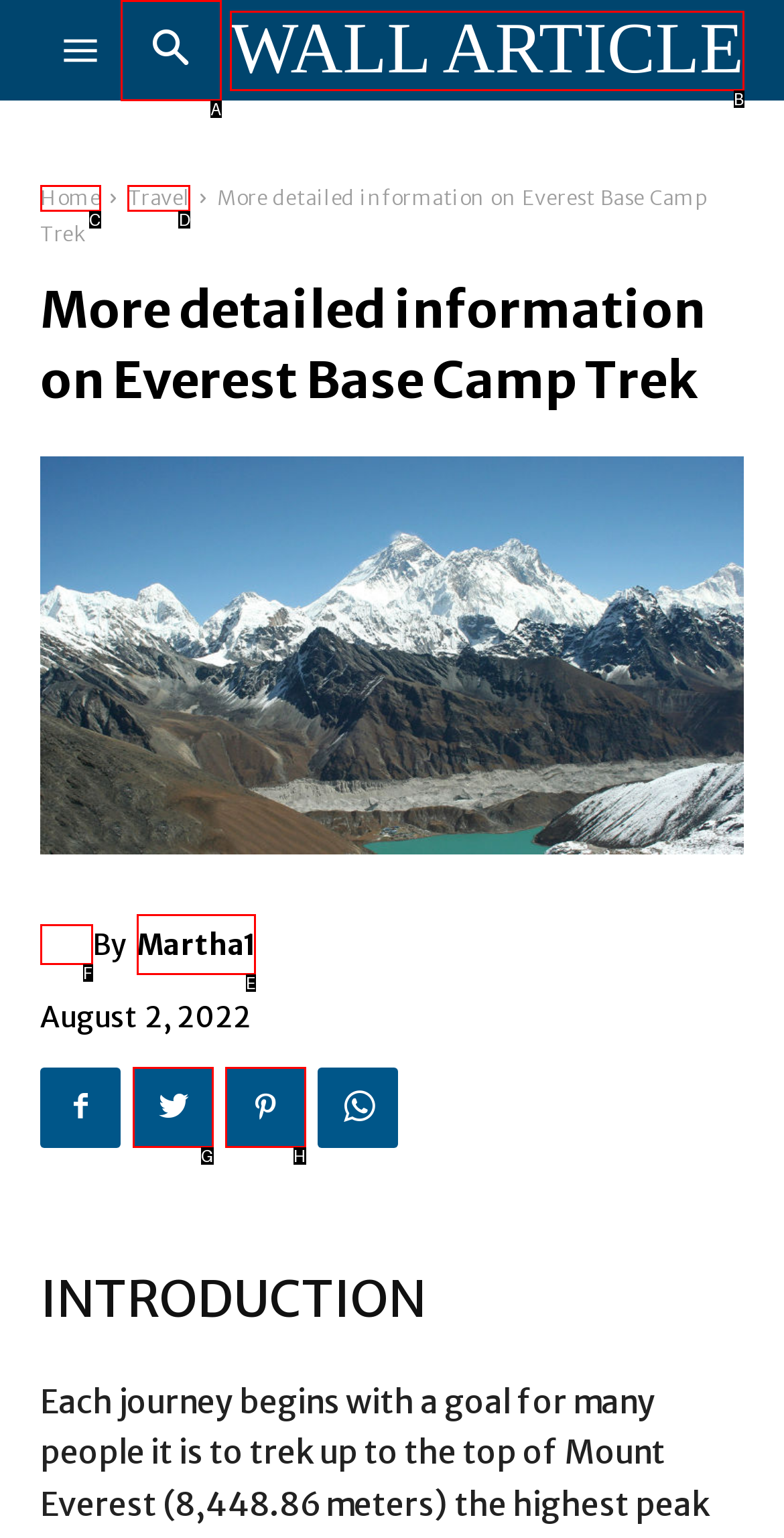Which HTML element should be clicked to fulfill the following task: Go to Wall Article page?
Reply with the letter of the appropriate option from the choices given.

B